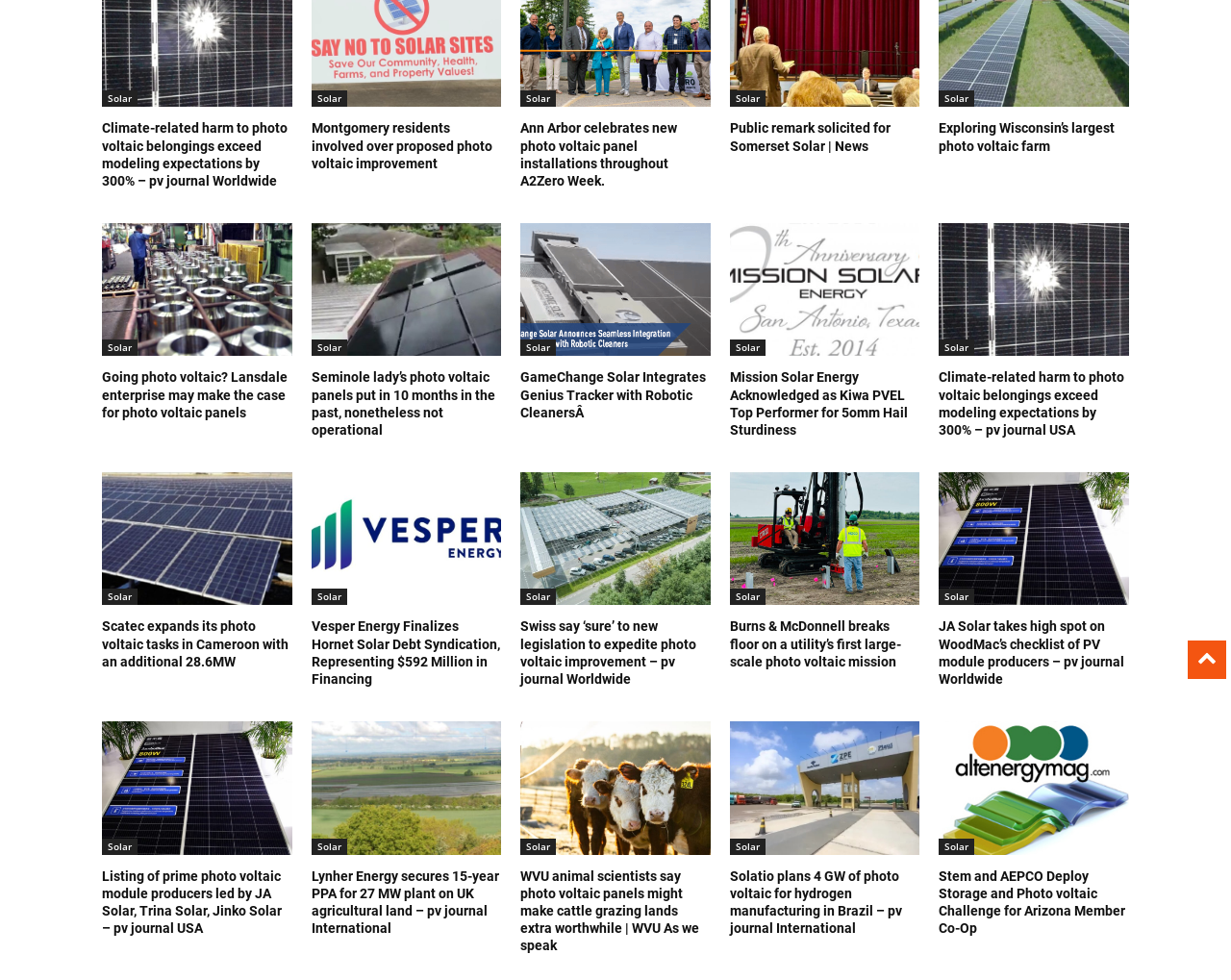Using the provided description: "Solar", find the bounding box coordinates of the corresponding UI element. The output should be four float numbers between 0 and 1, in the format [left, top, right, bottom].

[0.423, 0.855, 0.452, 0.872]